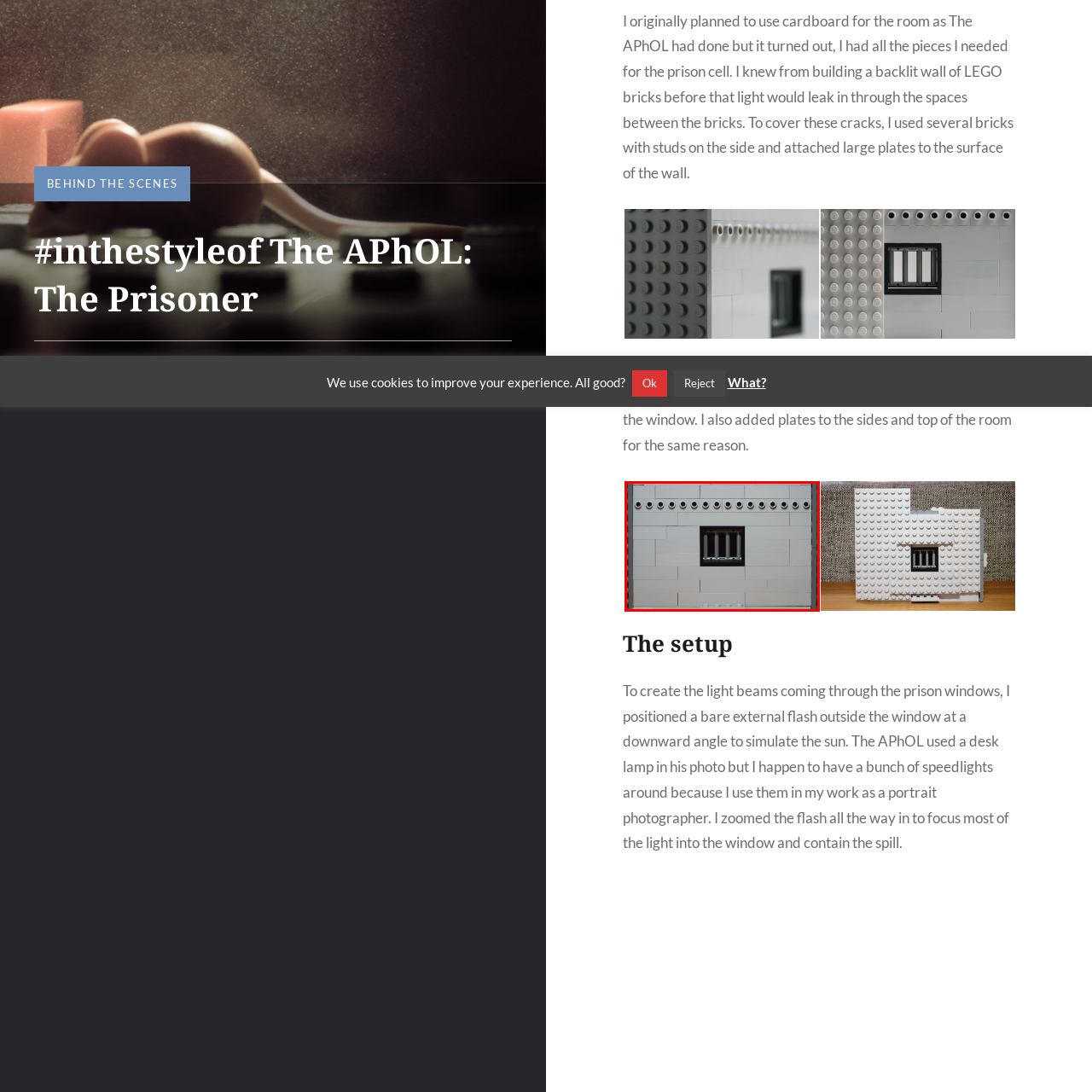Create a detailed narrative of the image inside the red-lined box.

This image showcases a detailed section of a LEGO prison wall, highlighting the inclusion of a barred window. The wall features a series of uniform, light gray bricks, with a distinct black outline framing the window that adds depth and contrast. Above the window, several circular studs suggest possible attachment points for additional LEGO elements, enhancing the design’s functionality. This section serves as a critical visual in a larger project focused on replicating realistic settings in LEGO, illustrating the craftsmanship and creativity involved in constructing miniature environments reminiscent of a prison cell.